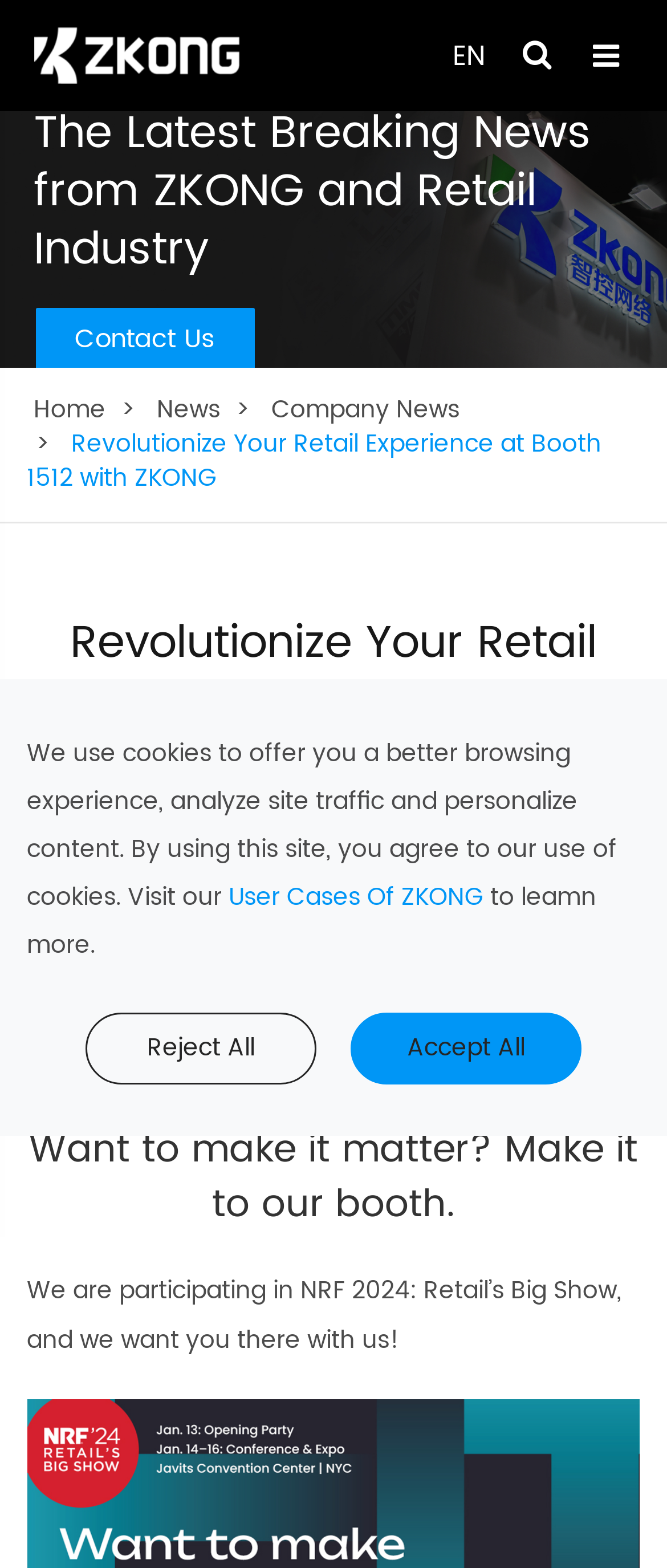Determine the coordinates of the bounding box that should be clicked to complete the instruction: "Check the company's user cases". The coordinates should be represented by four float numbers between 0 and 1: [left, top, right, bottom].

[0.343, 0.56, 0.725, 0.585]